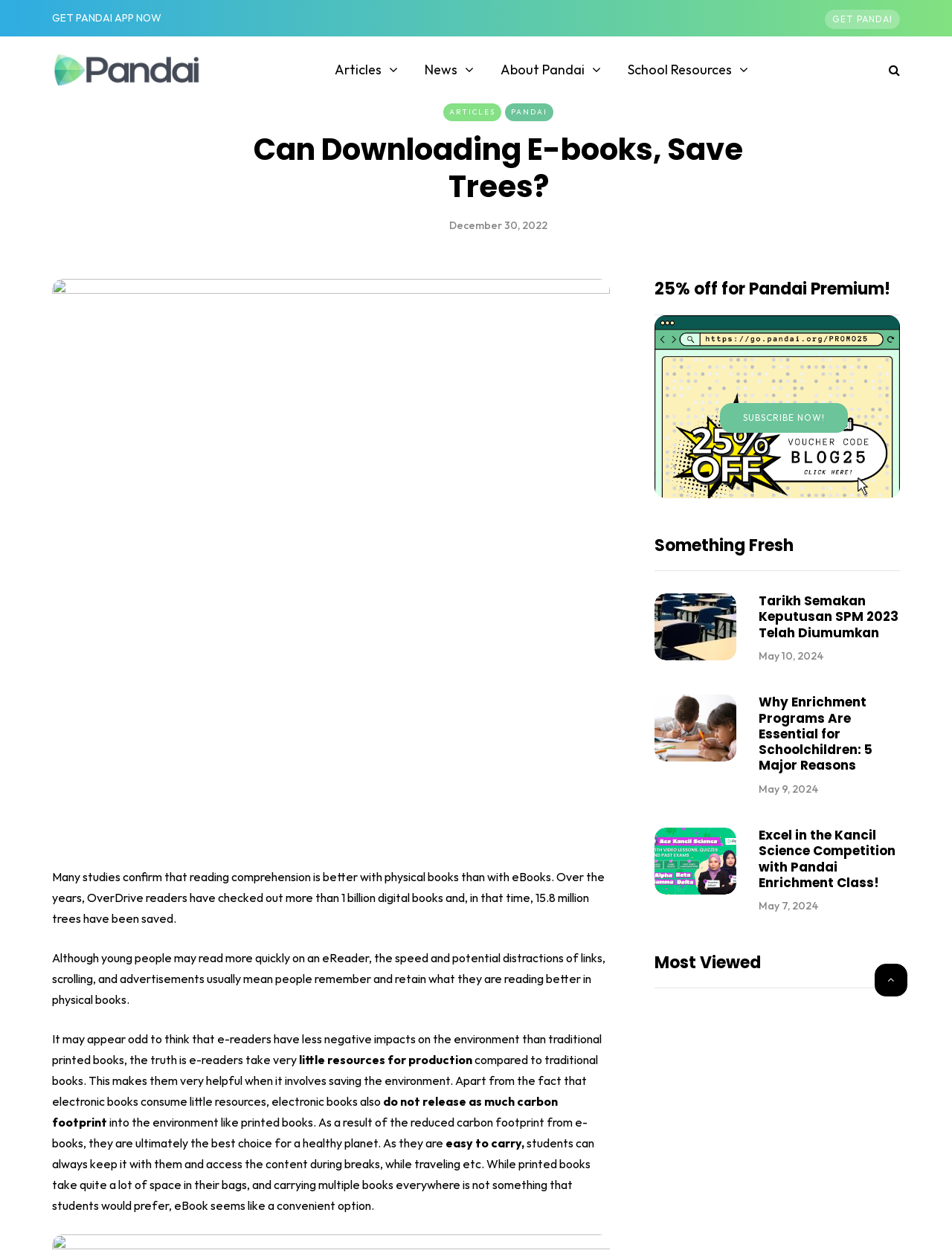What is the advantage of e-books over traditional books for students?
Kindly offer a detailed explanation using the data available in the image.

The blog post mentions that e-books are a convenient option for students as they are easy to carry and can be accessed during breaks or while traveling, unlike traditional printed books which take up a lot of space in their bags.